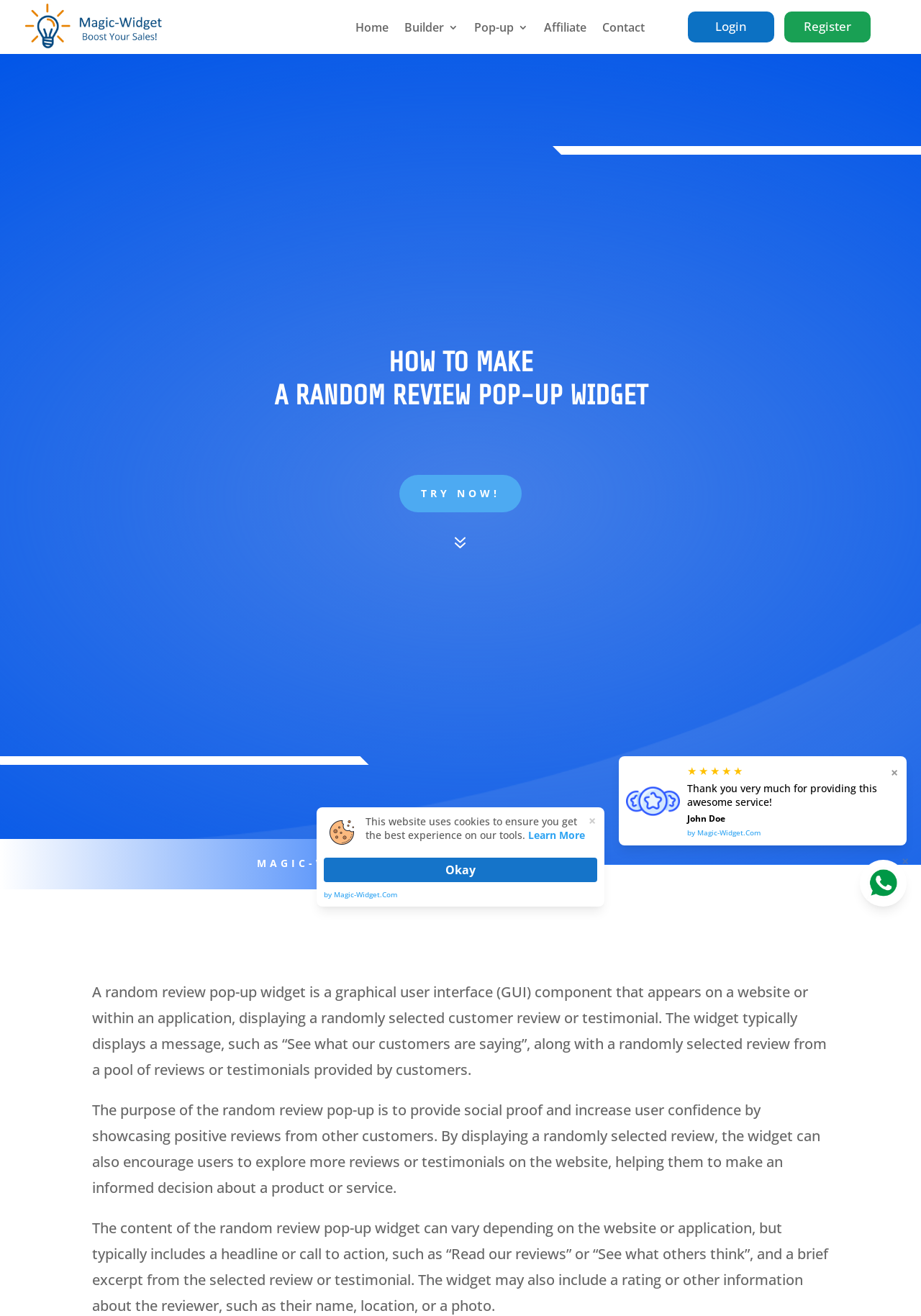Point out the bounding box coordinates of the section to click in order to follow this instruction: "Click the Home link".

[0.386, 0.017, 0.422, 0.029]